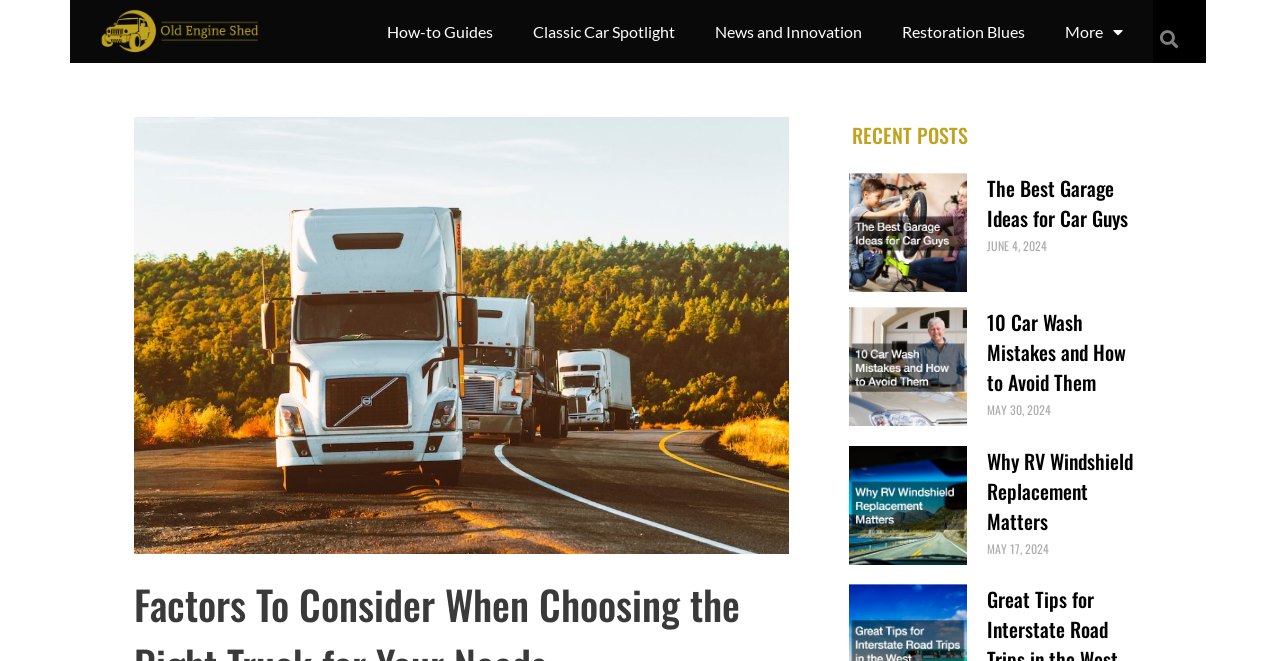Identify the bounding box coordinates for the element you need to click to achieve the following task: "View the recent post about RV windshield replacement". The coordinates must be four float values ranging from 0 to 1, formatted as [left, top, right, bottom].

[0.771, 0.675, 0.886, 0.811]